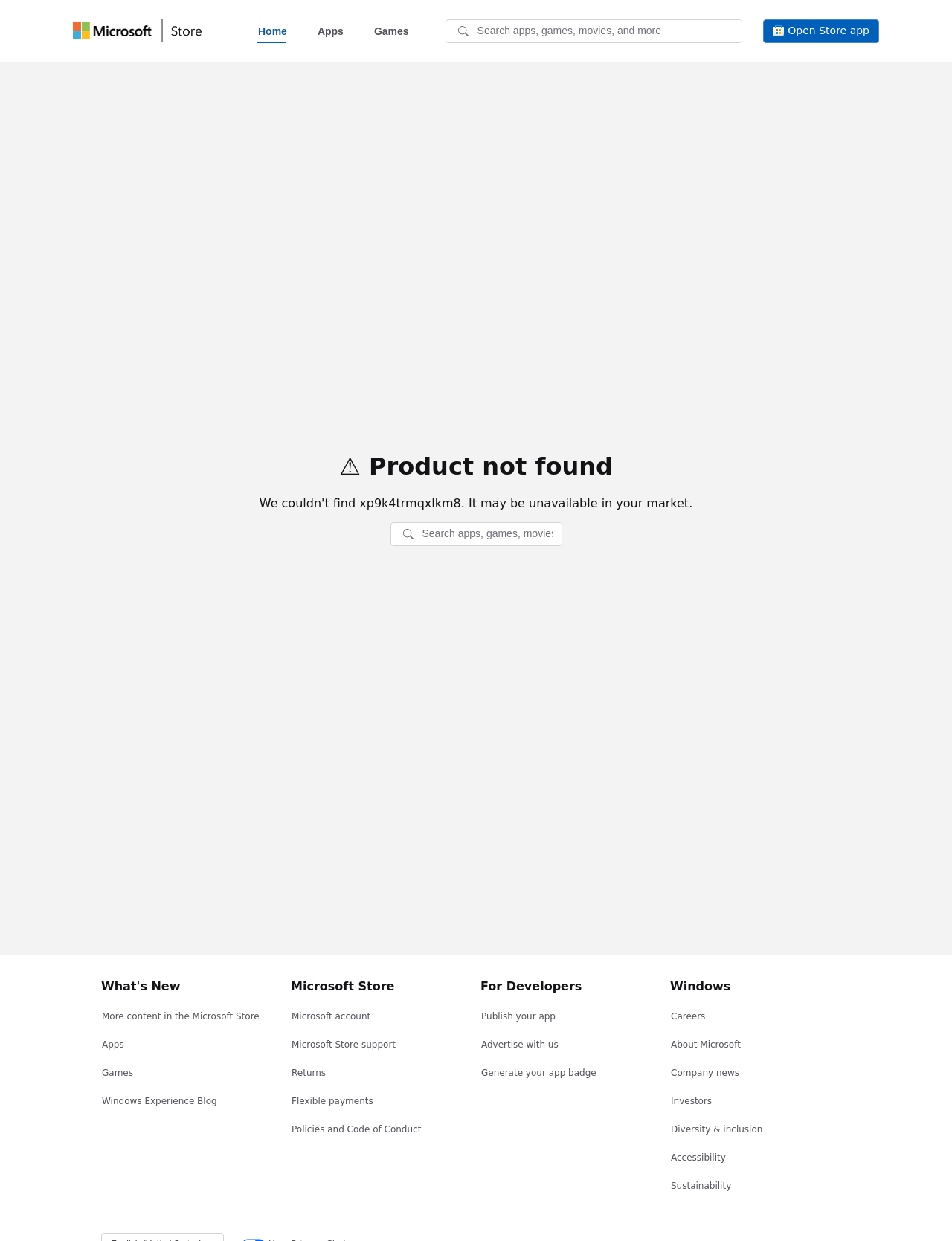Please provide a comprehensive answer to the question below using the information from the image: What is the name of the store?

The name of the store is 'Microsoft Store' which is displayed as a heading element in the main content area of the webpage, indicating that this is the official store for Microsoft products.